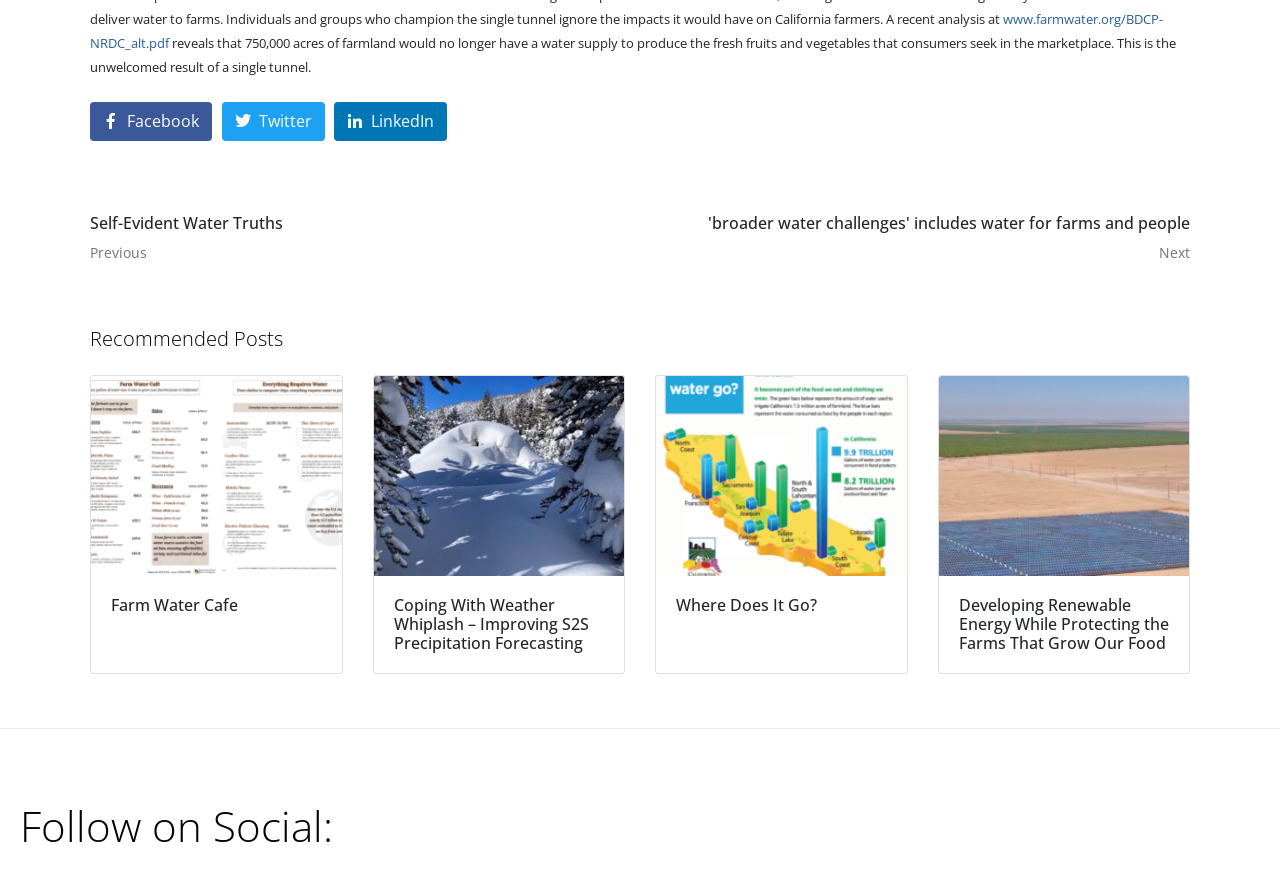Identify the bounding box coordinates of the element that should be clicked to fulfill this task: "Read the previous article on Self-Evident Water Truths". The coordinates should be provided as four float numbers between 0 and 1, i.e., [left, top, right, bottom].

[0.059, 0.244, 0.5, 0.299]